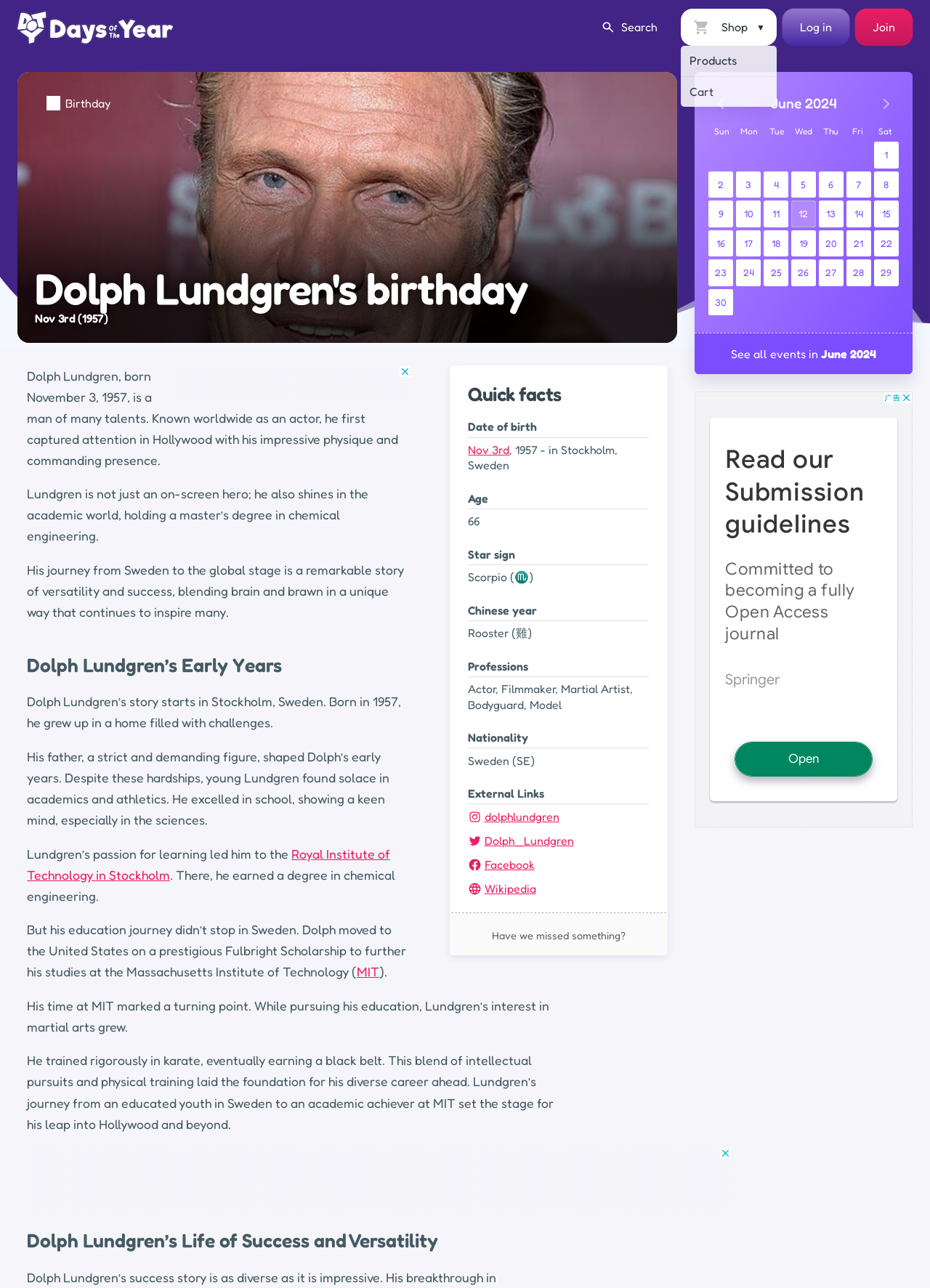Please determine the bounding box coordinates of the clickable area required to carry out the following instruction: "View Dolph Lundgren's profile on Facebook". The coordinates must be four float numbers between 0 and 1, represented as [left, top, right, bottom].

[0.503, 0.666, 0.575, 0.677]